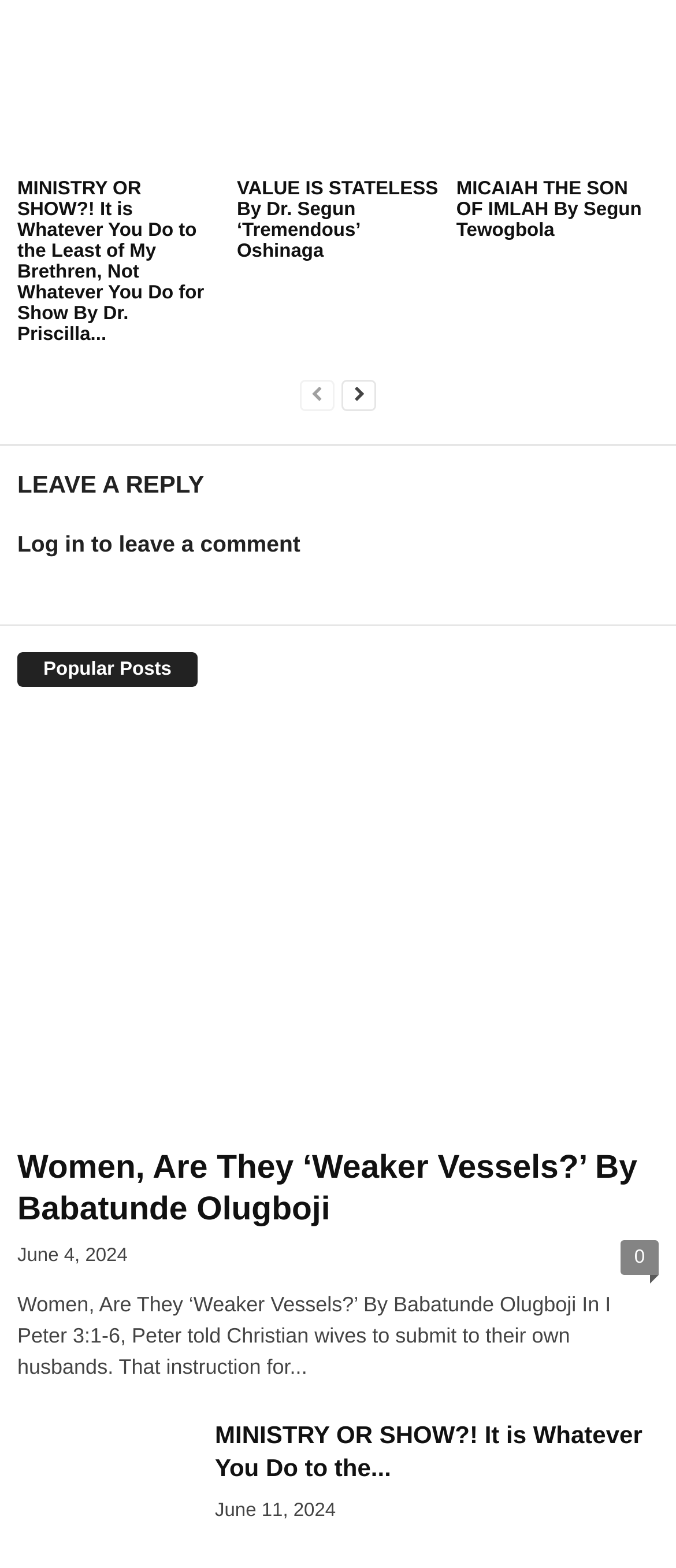Find and indicate the bounding box coordinates of the region you should select to follow the given instruction: "Read the popular post 'Women, Are They ‘Weaker Vessels?’ By Babatunde Olugboji'".

[0.026, 0.459, 0.974, 0.723]